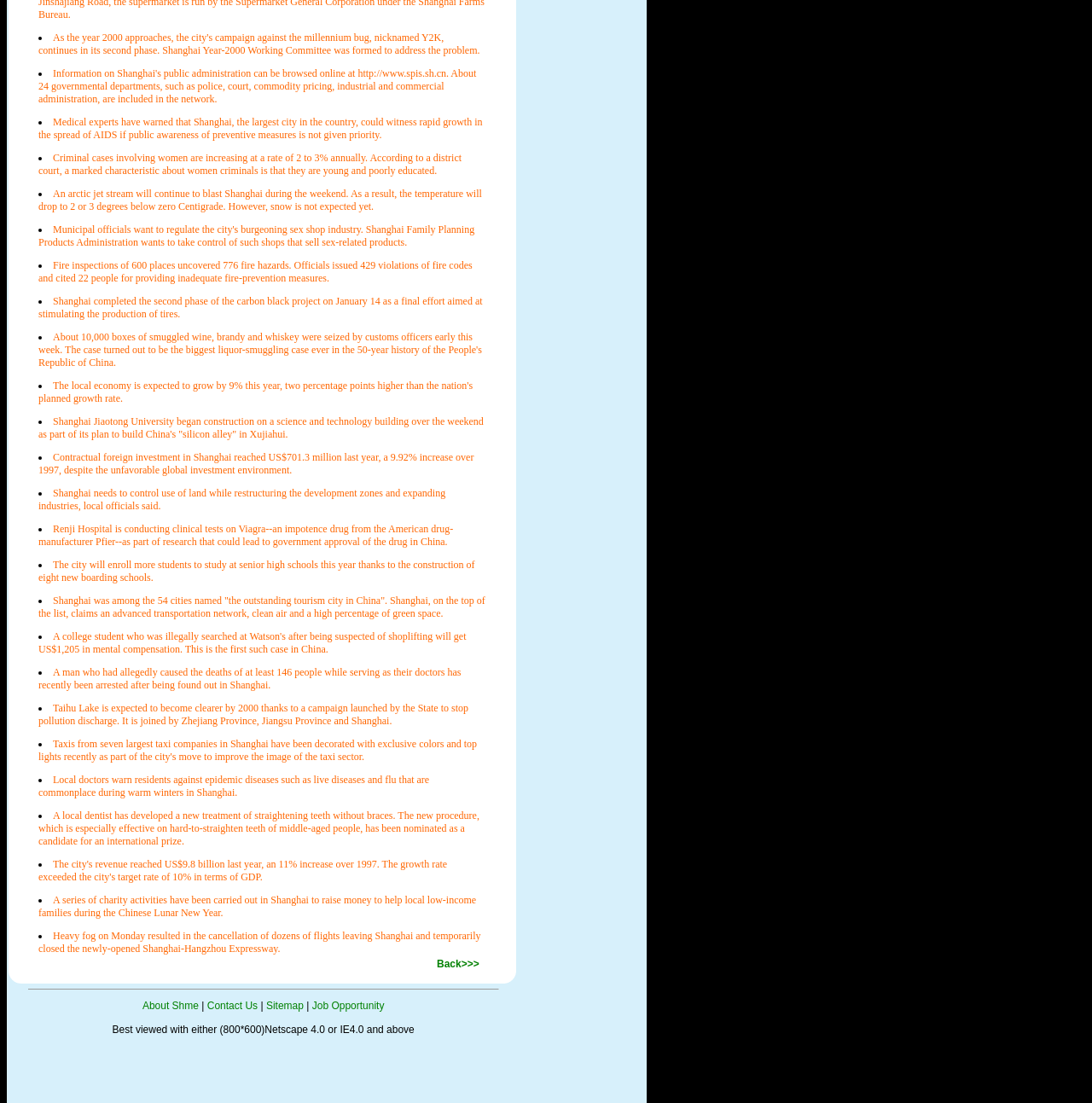Respond with a single word or short phrase to the following question: 
What is the resolution recommended for best viewing?

800*600